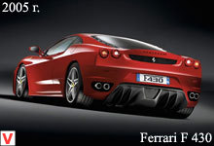What is the distinctive feature of the F430's exhaust setup?
Please answer the question with a detailed response using the information from the screenshot.

The caption highlights the F430's 'distinctive quad exhaust setup', implying that the car has a unique exhaust system with four exhaust pipes.